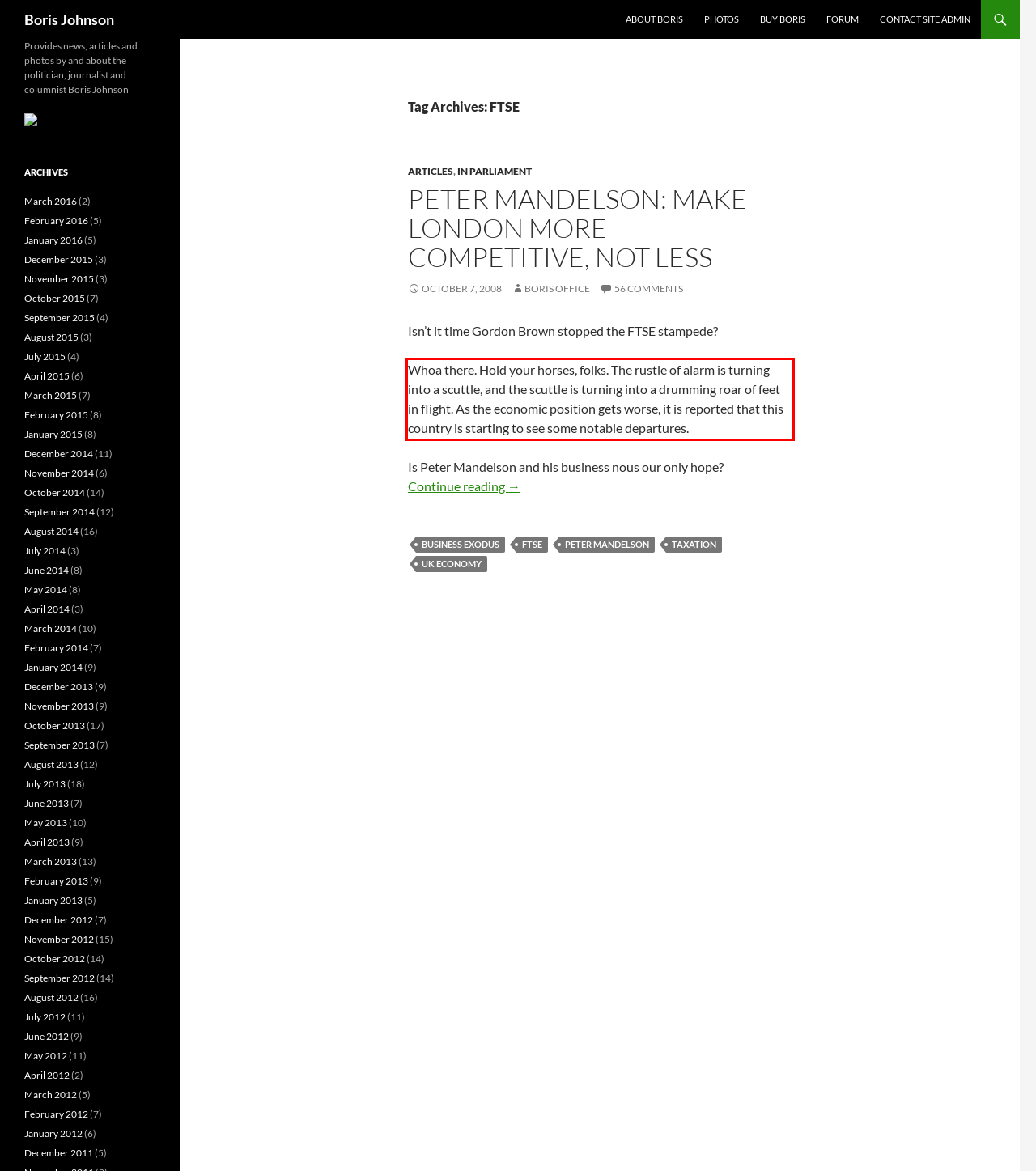Extract and provide the text found inside the red rectangle in the screenshot of the webpage.

Whoa there. Hold your horses, folks. The rustle of alarm is turning into a scuttle, and the scuttle is turning into a drumming roar of feet in flight. As the economic position gets worse, it is reported that this country is starting to see some notable departures.